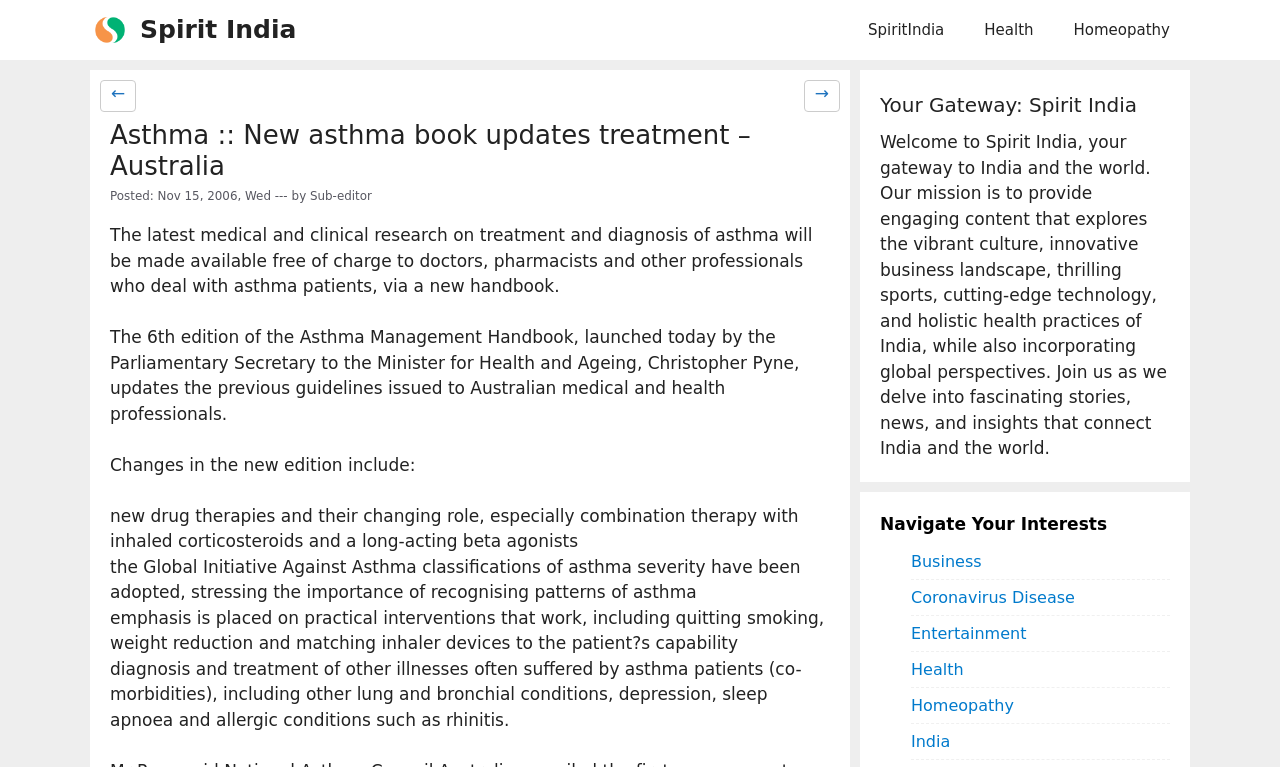Can you provide the bounding box coordinates for the element that should be clicked to implement the instruction: "Click on the 'Homeopathy' link at the bottom"?

[0.712, 0.897, 0.792, 0.943]